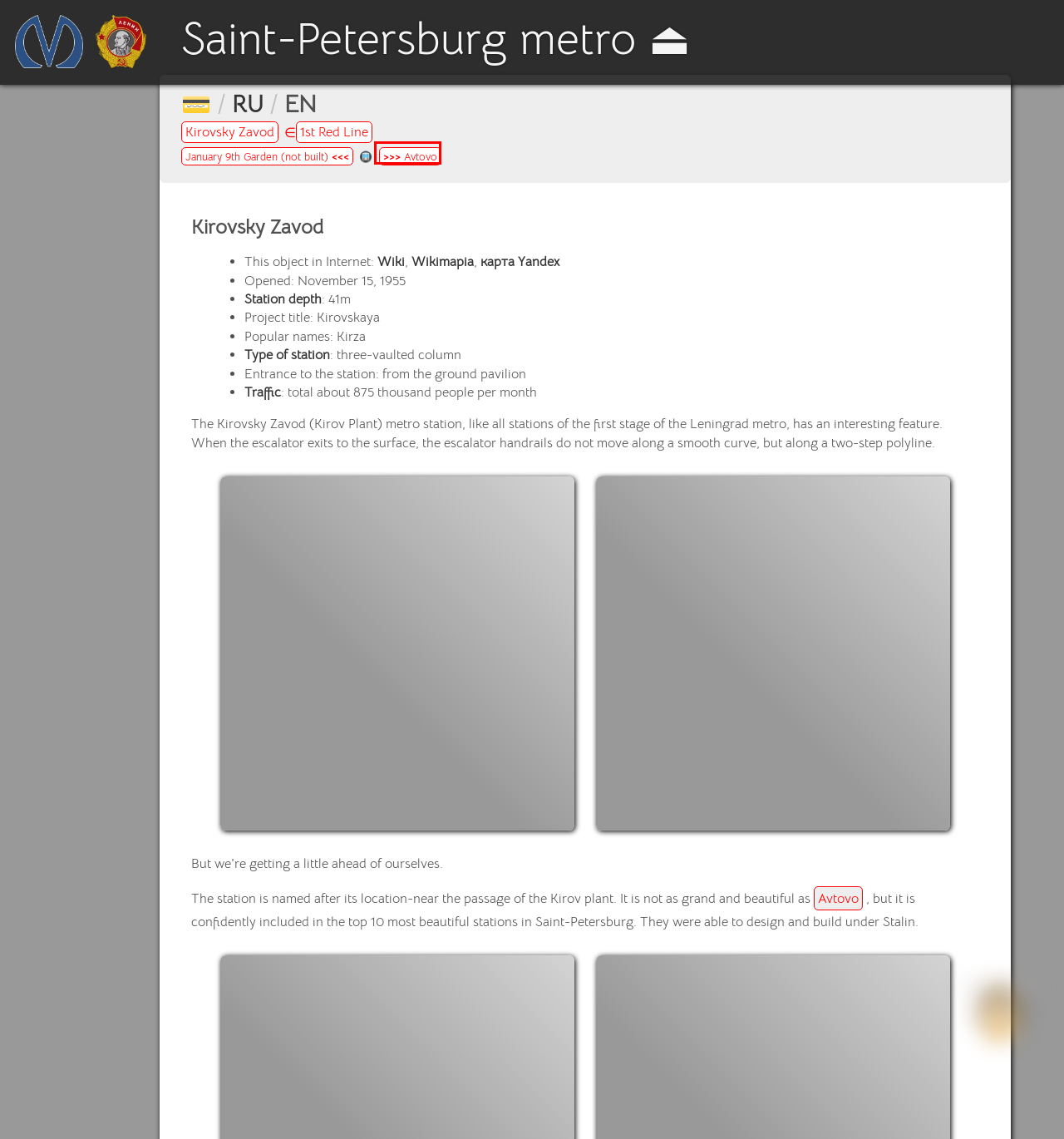You have a screenshot showing a webpage with a red bounding box around a UI element. Choose the webpage description that best matches the new page after clicking the highlighted element. Here are the options:
A. Traffic - Saint-Petersburg metro
B. СберЧаевые
C. Story about the Saint-Petersburg subway - Saint-Petersburg metro
D. Avtovo - Saint-Petersburg metro
E. Types of metro stations - Saint-Petersburg metro
F. January 9th Garden (not built) - Saint-Petersburg metro
G. Station depths - Saint-Petersburg metro
H. Кировский Завод - Питерское метро

D